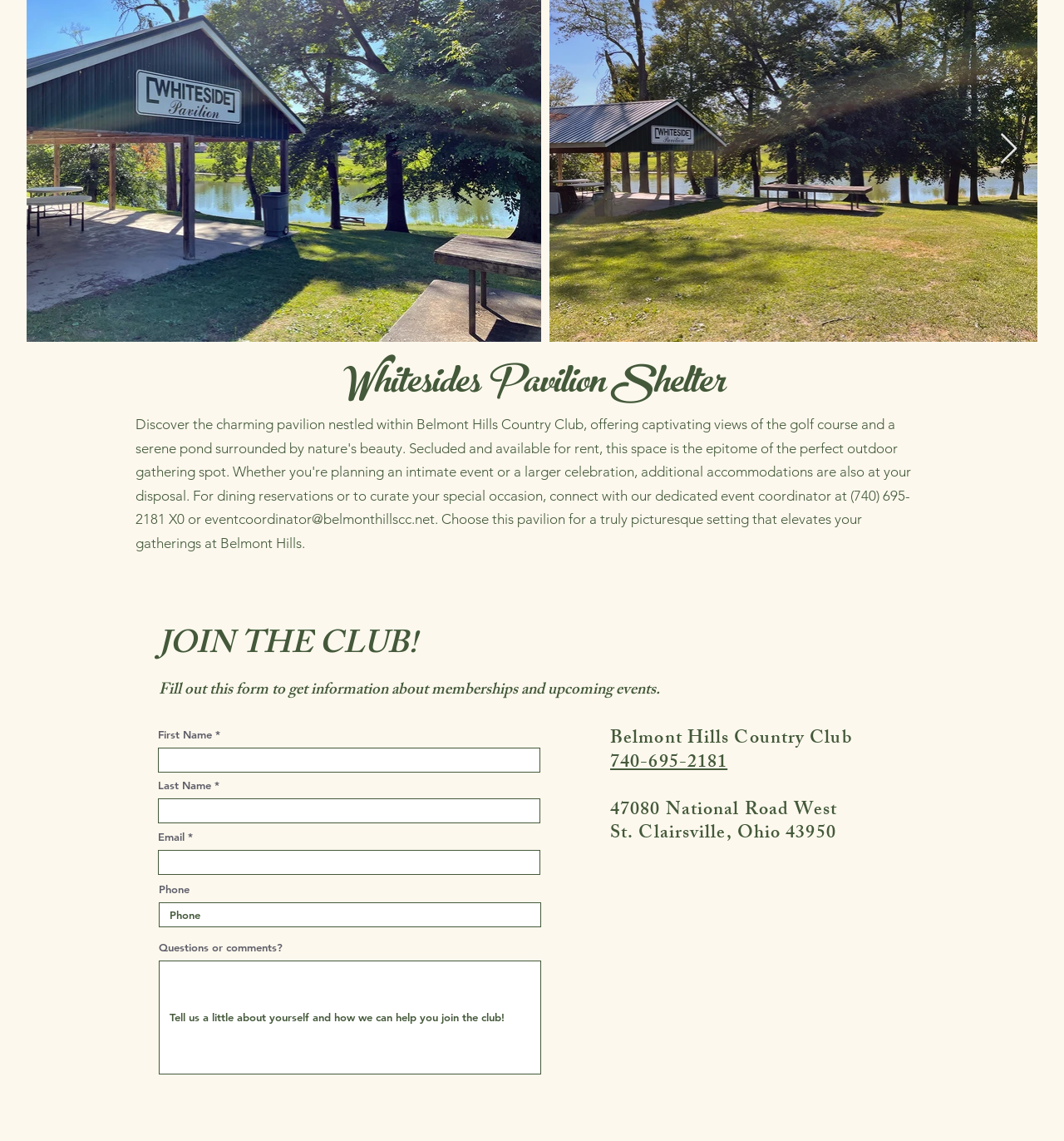Indicate the bounding box coordinates of the element that must be clicked to execute the instruction: "Visit the Facebook page". The coordinates should be given as four float numbers between 0 and 1, i.e., [left, top, right, bottom].

[0.577, 0.782, 0.61, 0.812]